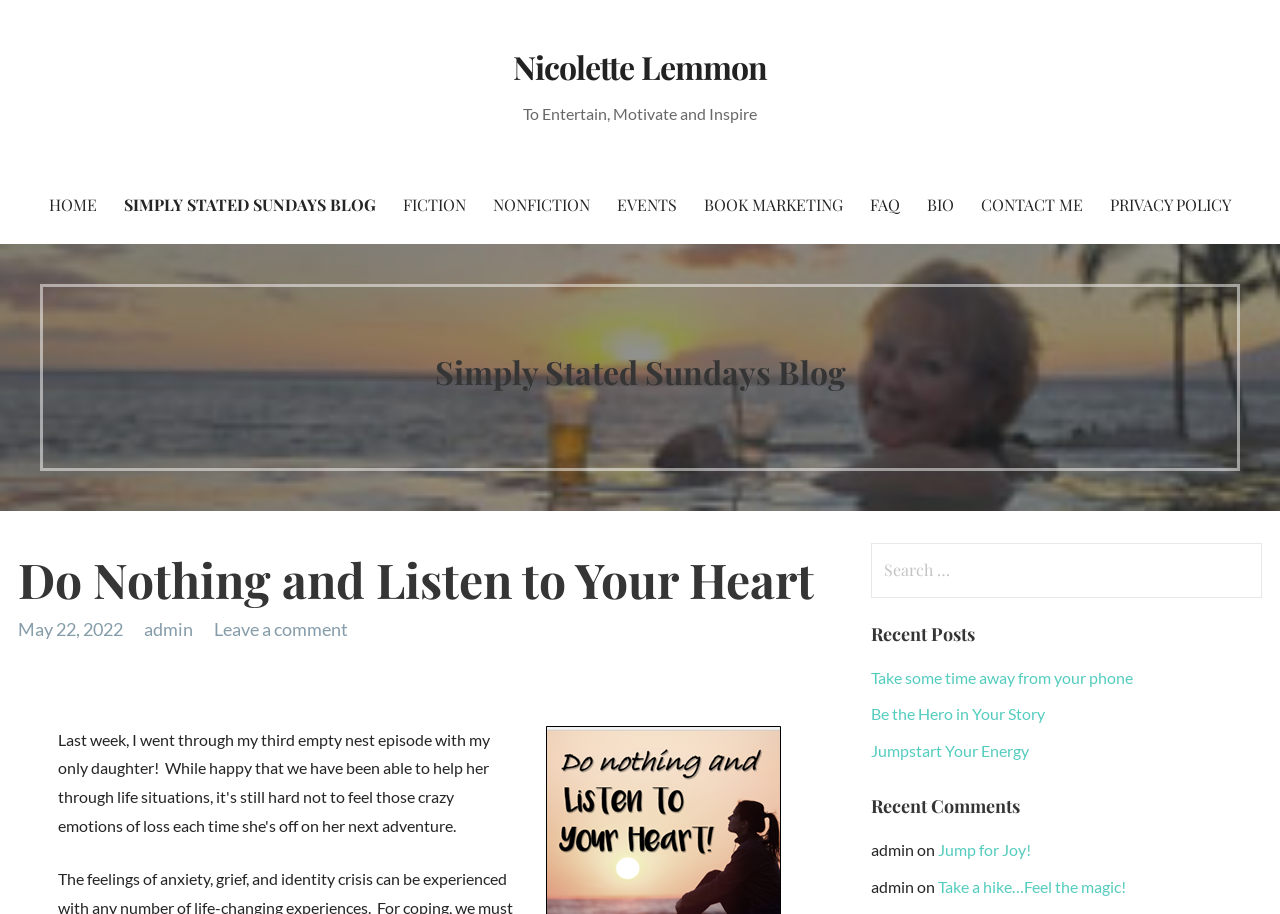Provide a one-word or short-phrase answer to the question:
How many recent posts are listed on this webpage?

3